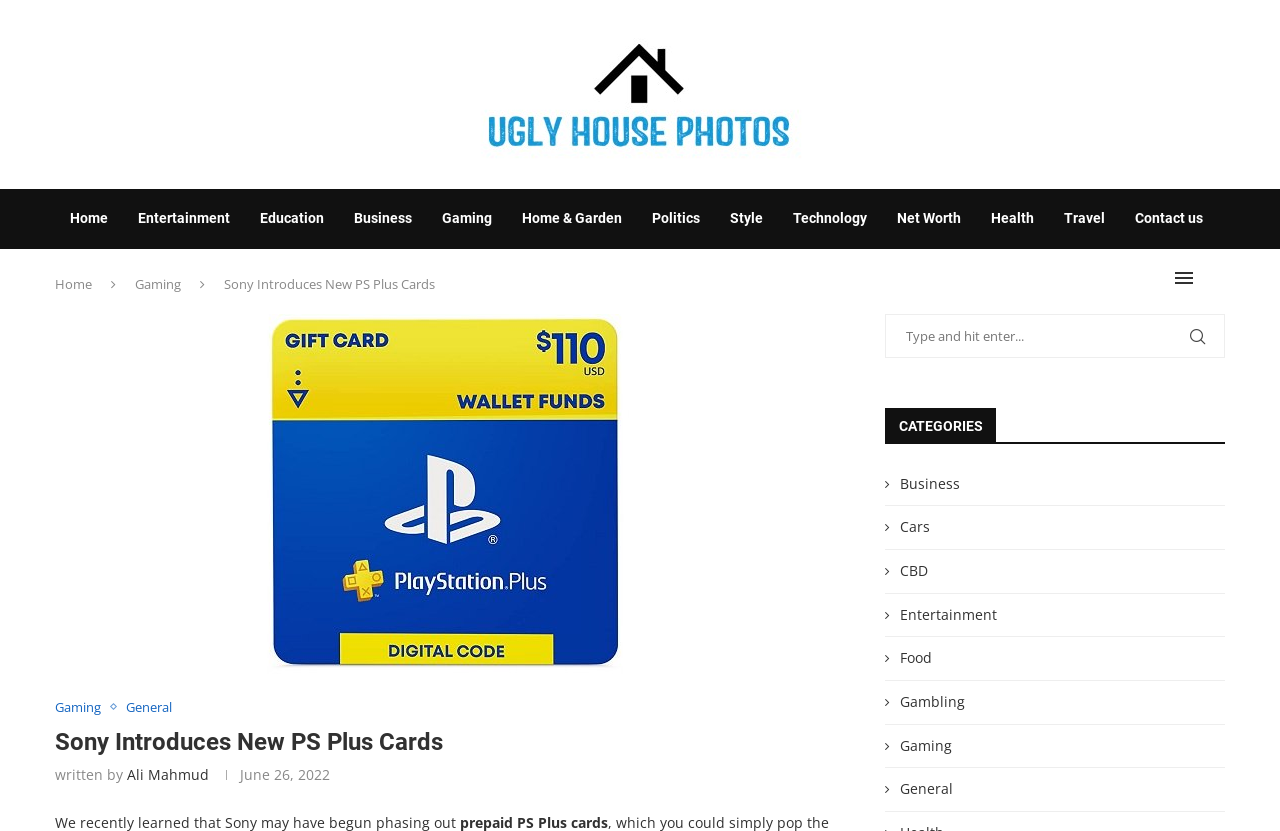Find and specify the bounding box coordinates that correspond to the clickable region for the instruction: "Click on the 'Gaming' category".

[0.334, 0.227, 0.396, 0.3]